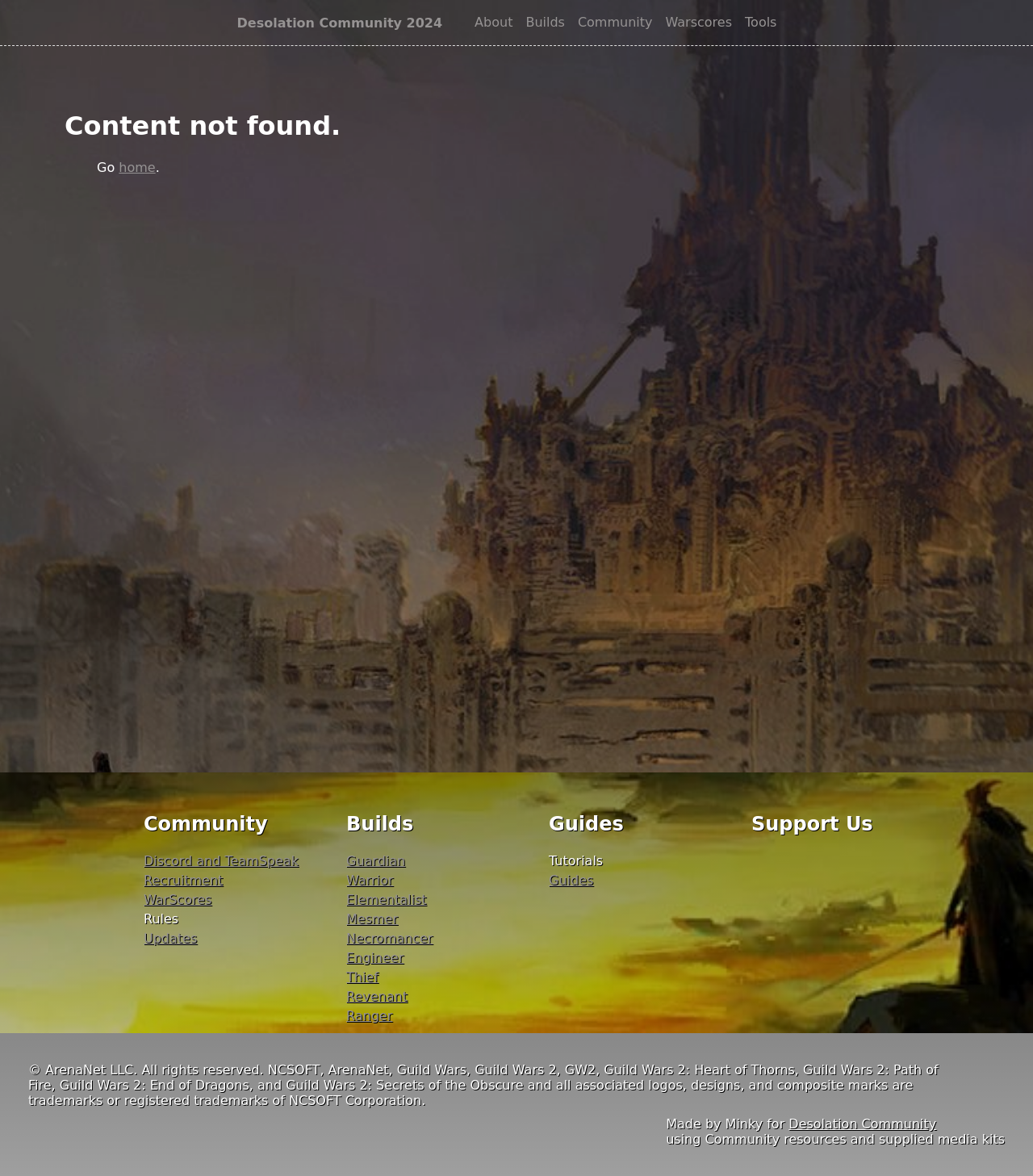Find the bounding box coordinates of the area to click in order to follow the instruction: "Learn about the Desolation Community".

[0.459, 0.012, 0.496, 0.025]